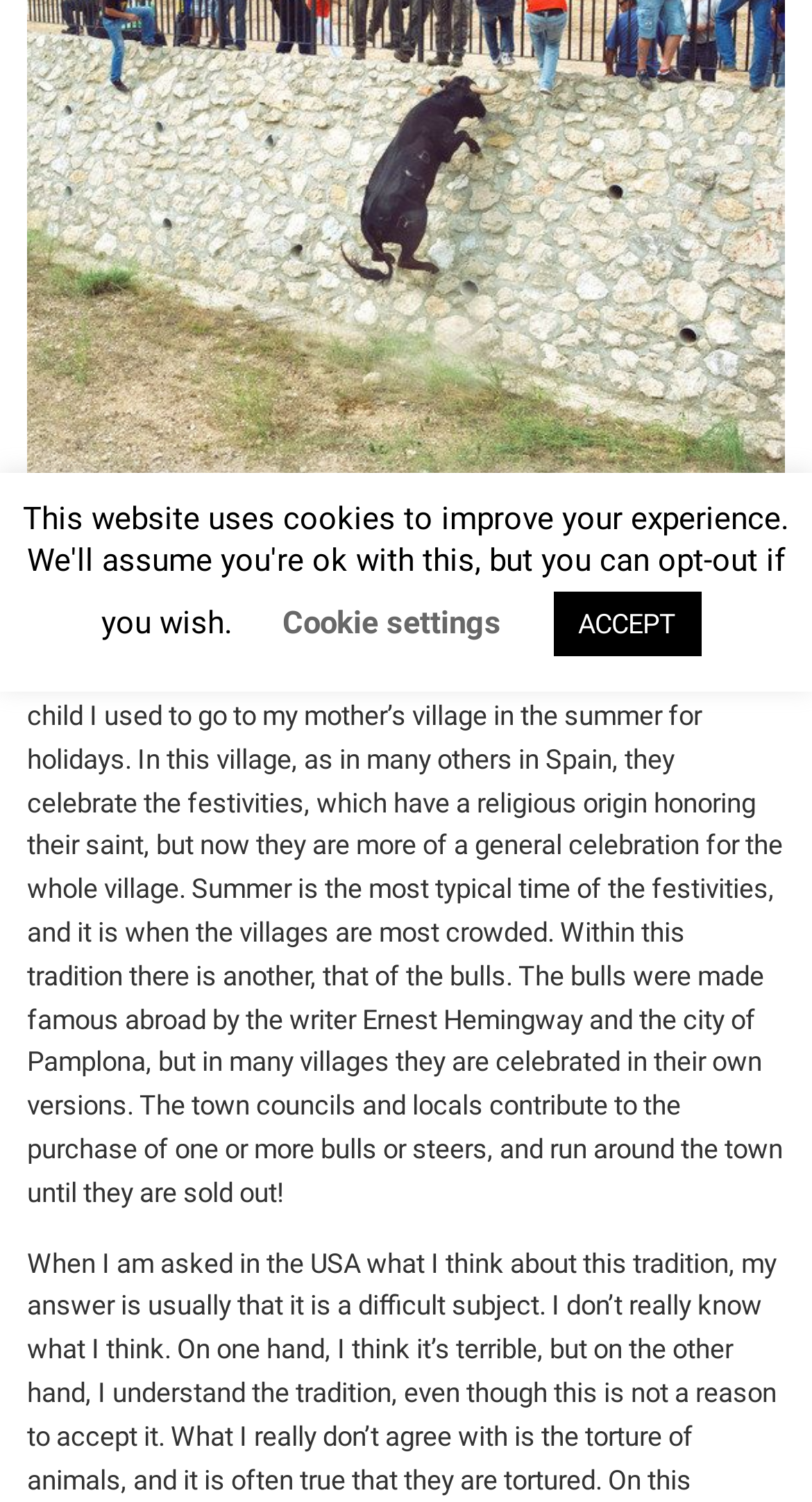Identify the bounding box coordinates for the UI element mentioned here: "Cookie settings". Provide the coordinates as four float values between 0 and 1, i.e., [left, top, right, bottom].

[0.347, 0.402, 0.617, 0.427]